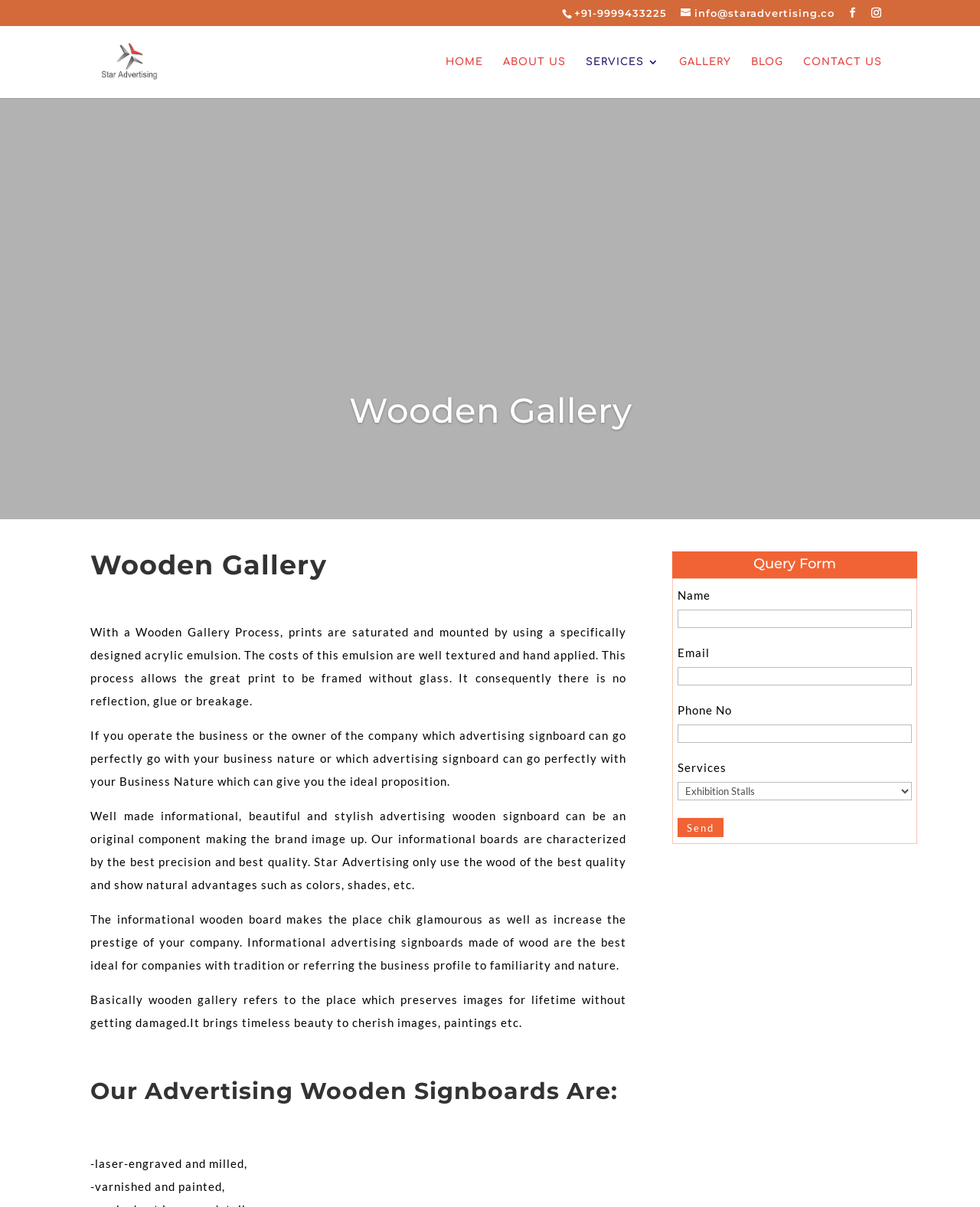How many types of services are offered by Star Advertising?
Refer to the image and give a detailed answer to the query.

The webpage mentions 'SERVICES 3' in the navigation menu, indicating that there are at least three types of services offered by Star Advertising. Additionally, the query form allows users to select a service from a dropdown menu, further supporting the existence of multiple services.